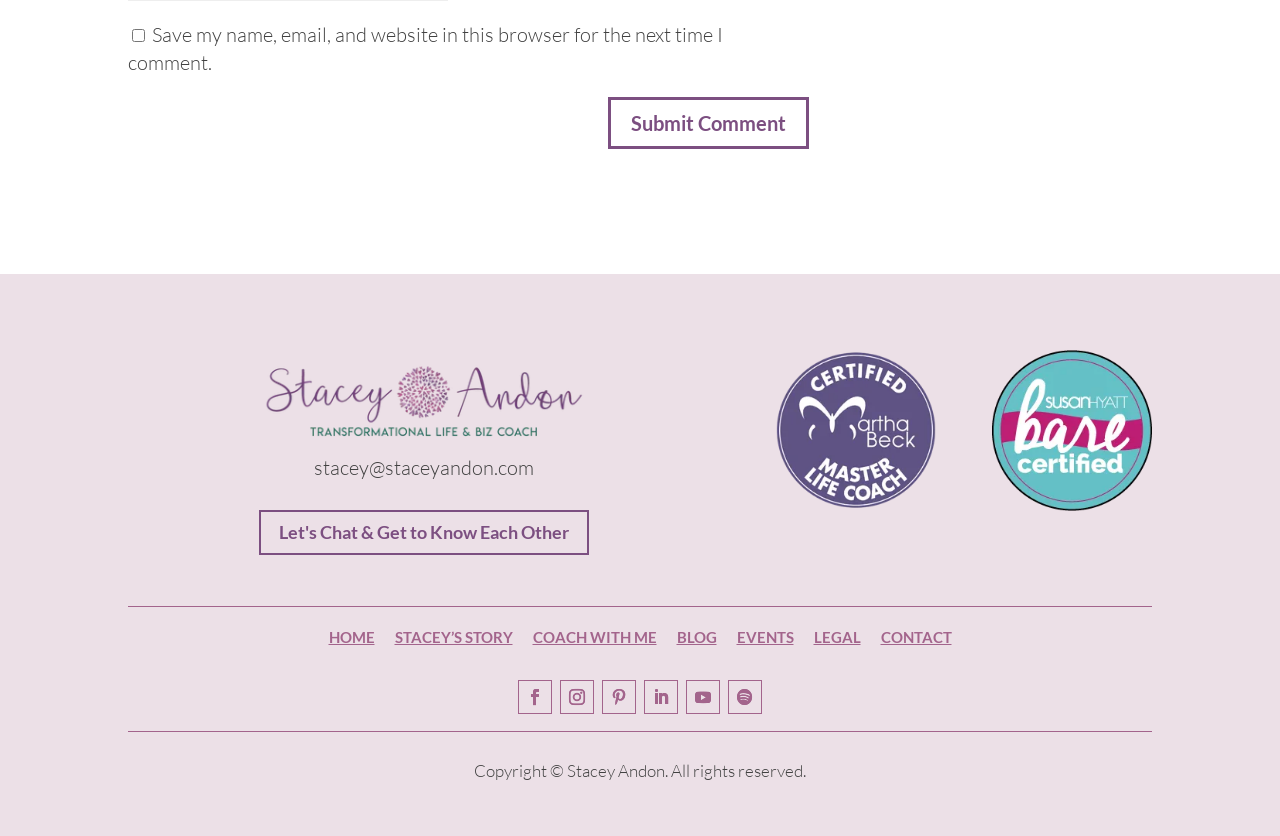Please determine the bounding box coordinates for the element that should be clicked to follow these instructions: "Contact Stacey".

[0.688, 0.752, 0.743, 0.773]